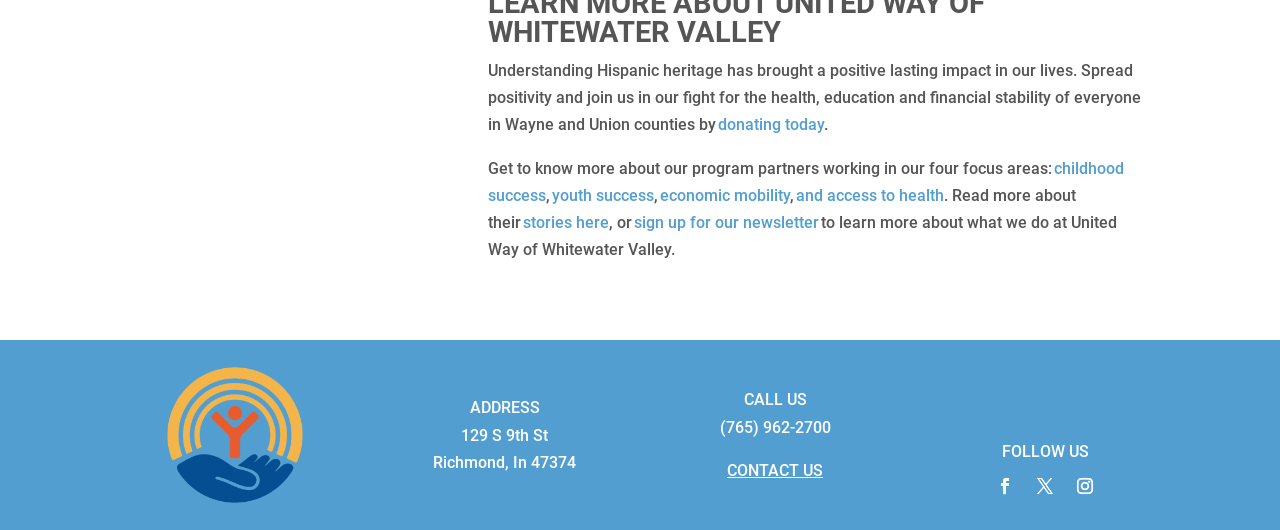Identify the bounding box coordinates of the section that should be clicked to achieve the task described: "read stories here".

[0.409, 0.402, 0.476, 0.438]